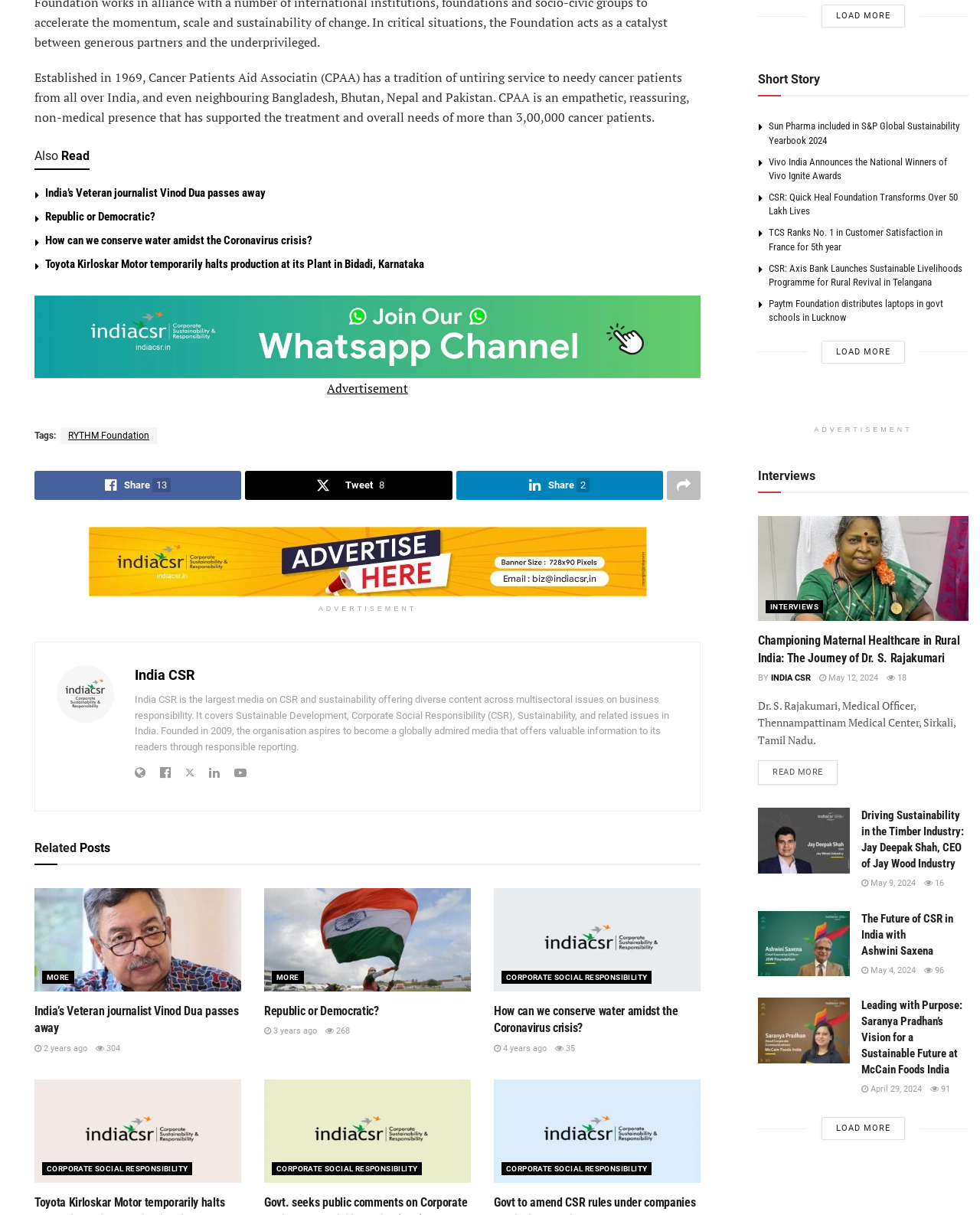Locate the bounding box coordinates of the element to click to perform the following action: 'Click on the 'India CSR' link'. The coordinates should be given as four float values between 0 and 1, in the form of [left, top, right, bottom].

[0.138, 0.549, 0.198, 0.562]